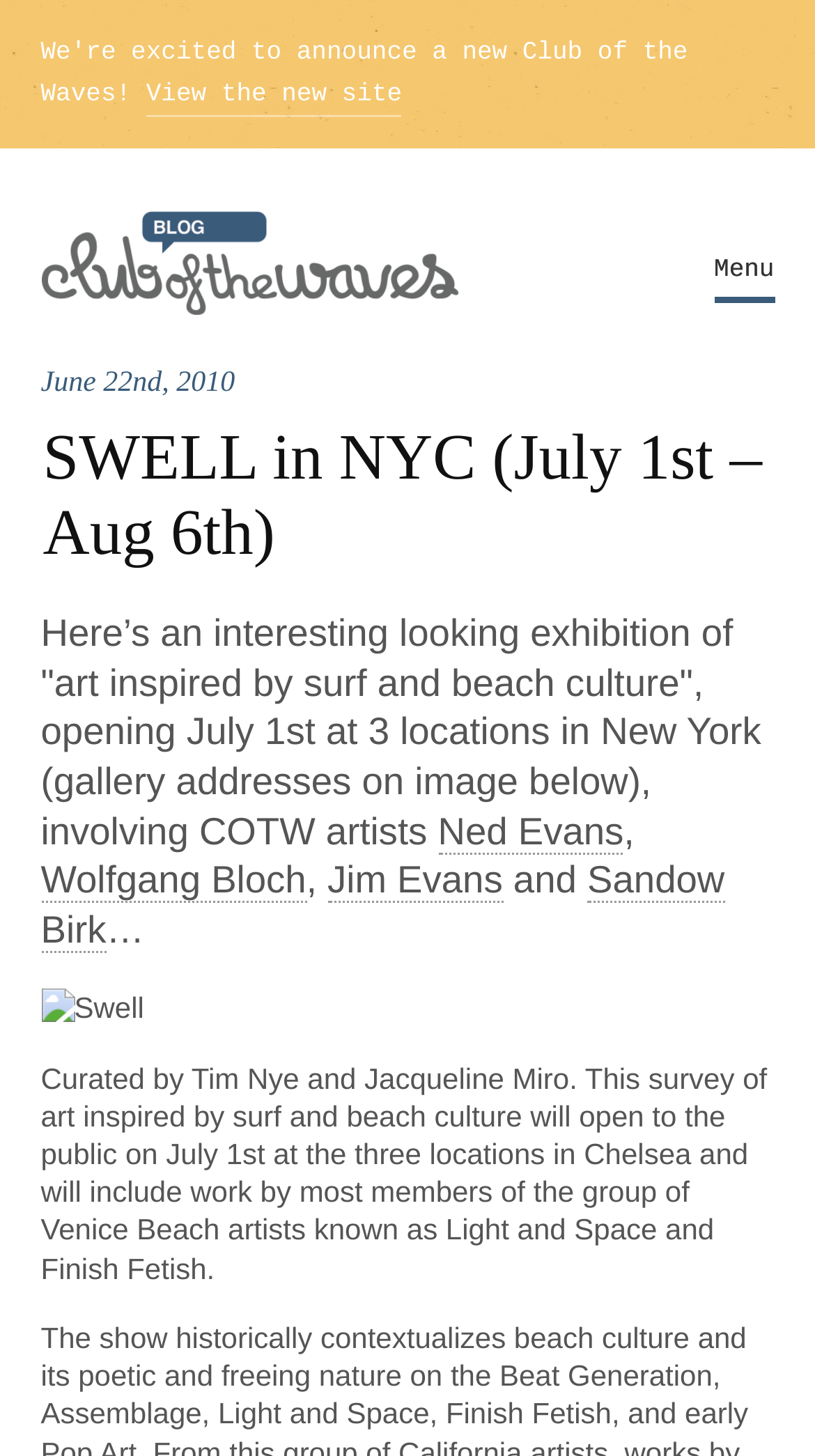Give a short answer using one word or phrase for the question:
What is the name of the group of Venice Beach artists?

Light and Space and Finish Fetish